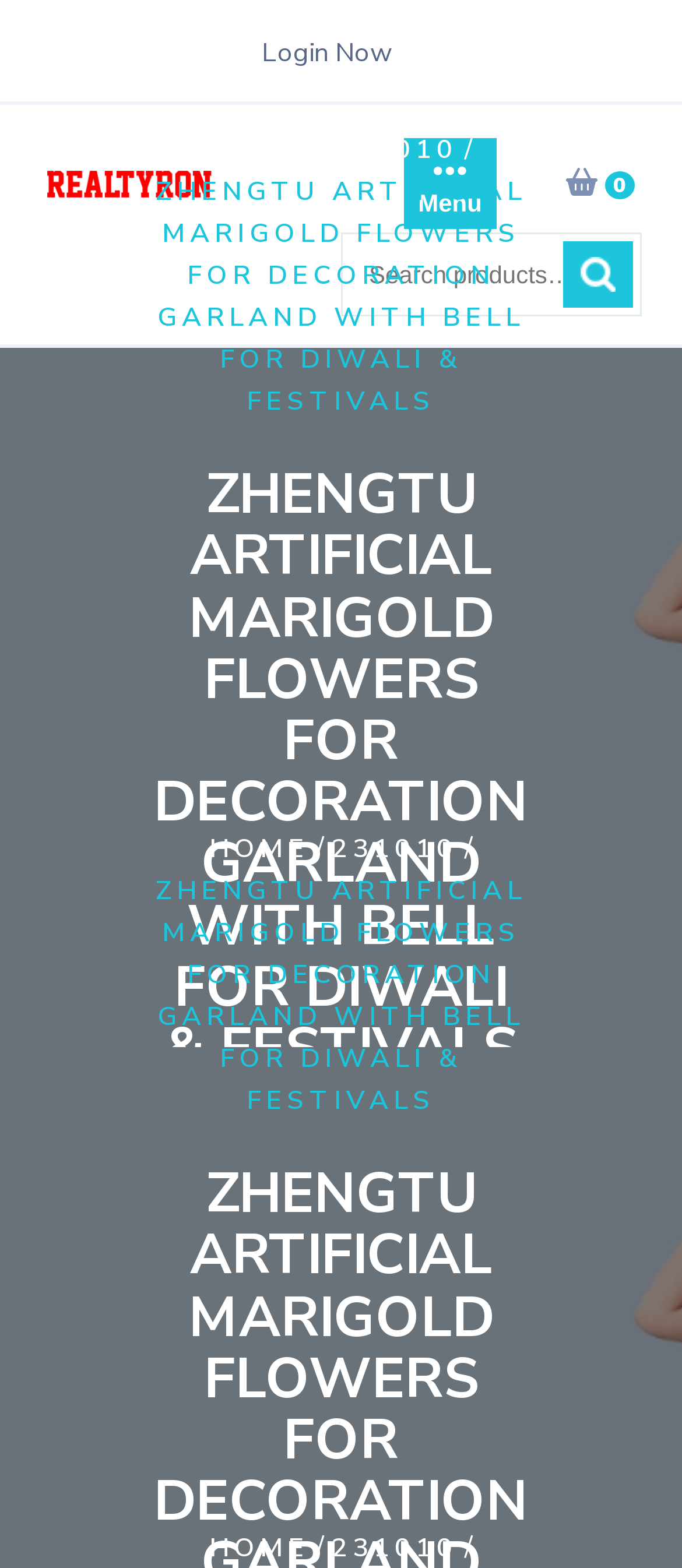How many navigation links are at the top?
Please elaborate on the answer to the question with detailed information.

There are three navigation links at the top of the webpage, namely 'Login Now', 'realtyron', and ' Menu', as indicated by their respective bounding box coordinates and element types.